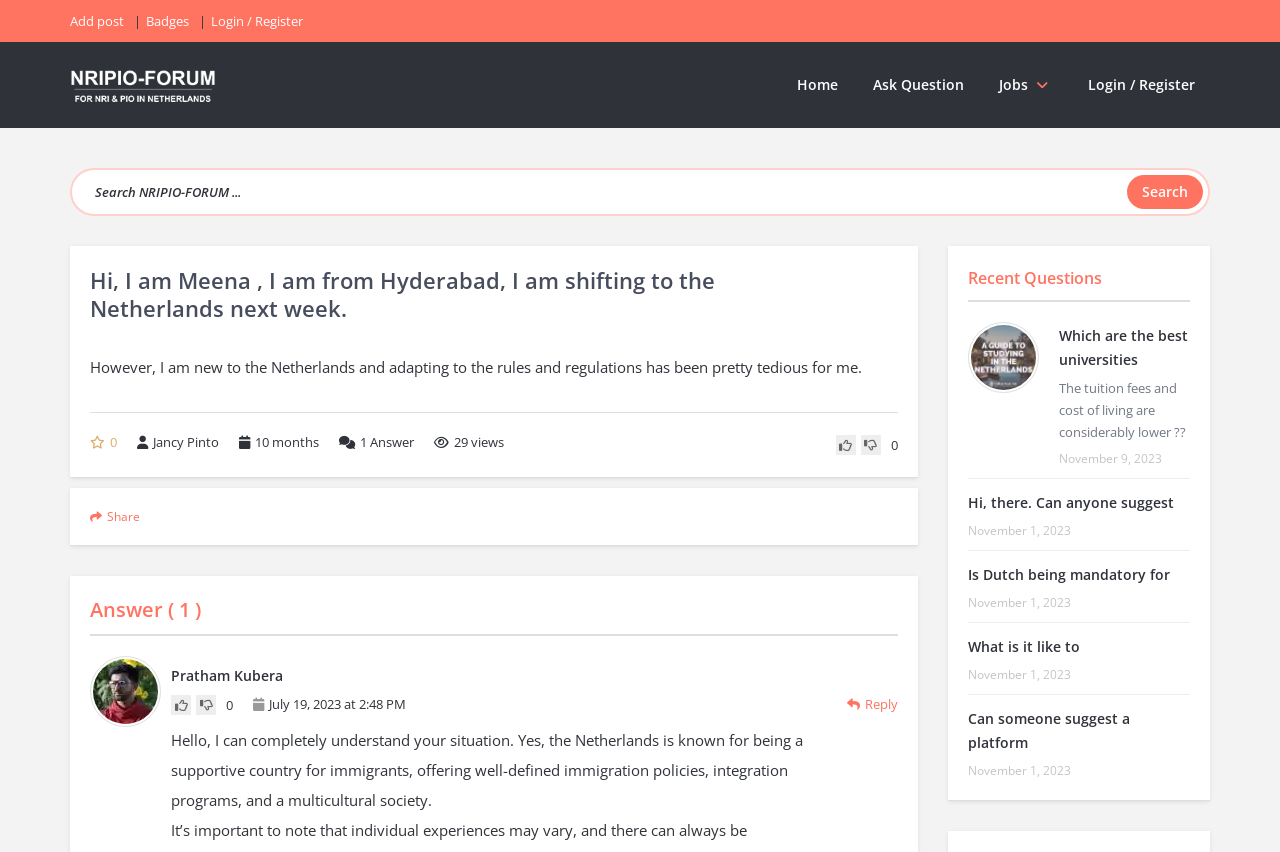Please find the bounding box coordinates for the clickable element needed to perform this instruction: "View the answer from Pratham Kubera".

[0.073, 0.773, 0.123, 0.849]